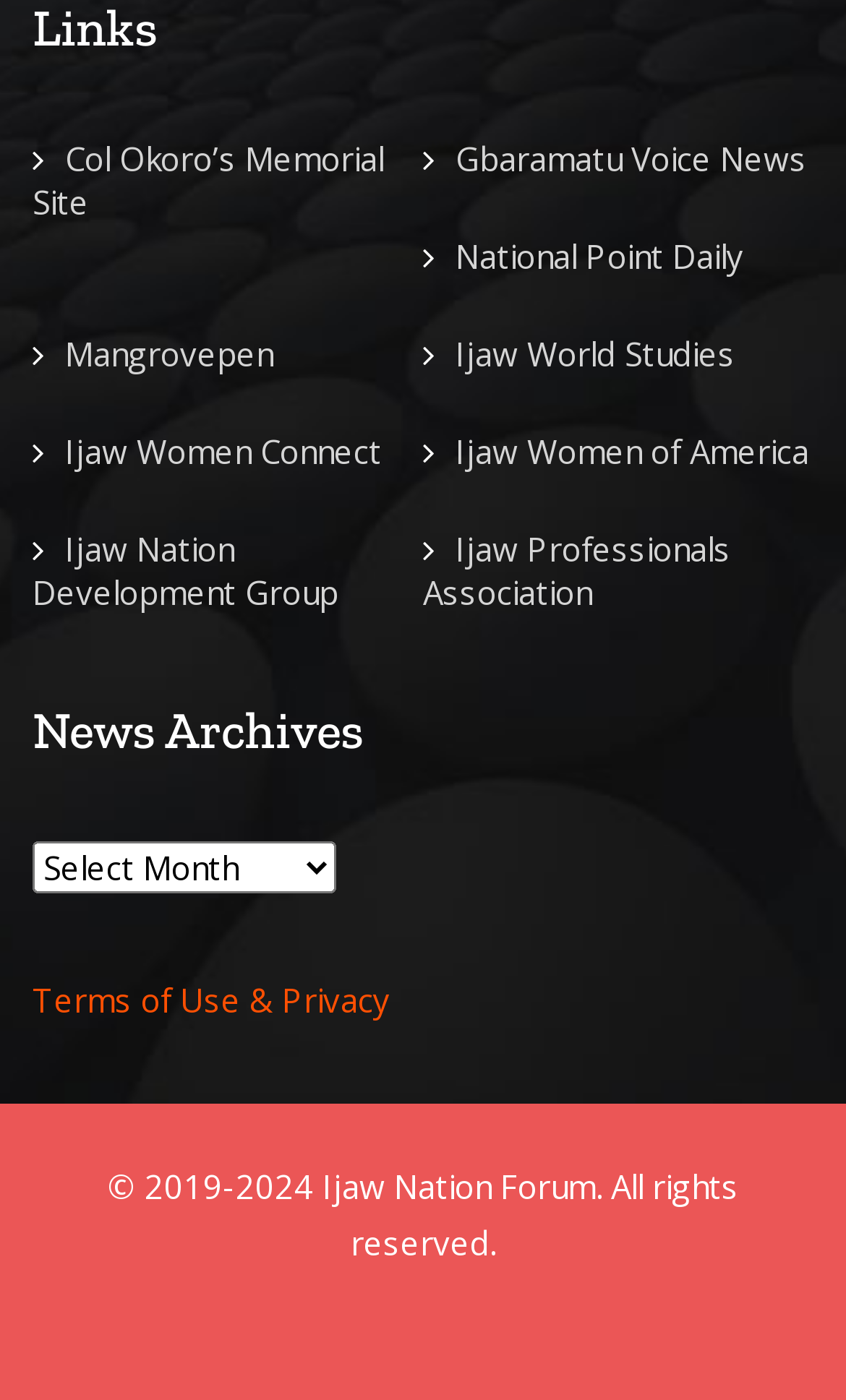Determine the bounding box coordinates of the clickable area required to perform the following instruction: "Select an option from News Archives". The coordinates should be represented as four float numbers between 0 and 1: [left, top, right, bottom].

[0.038, 0.601, 0.397, 0.638]